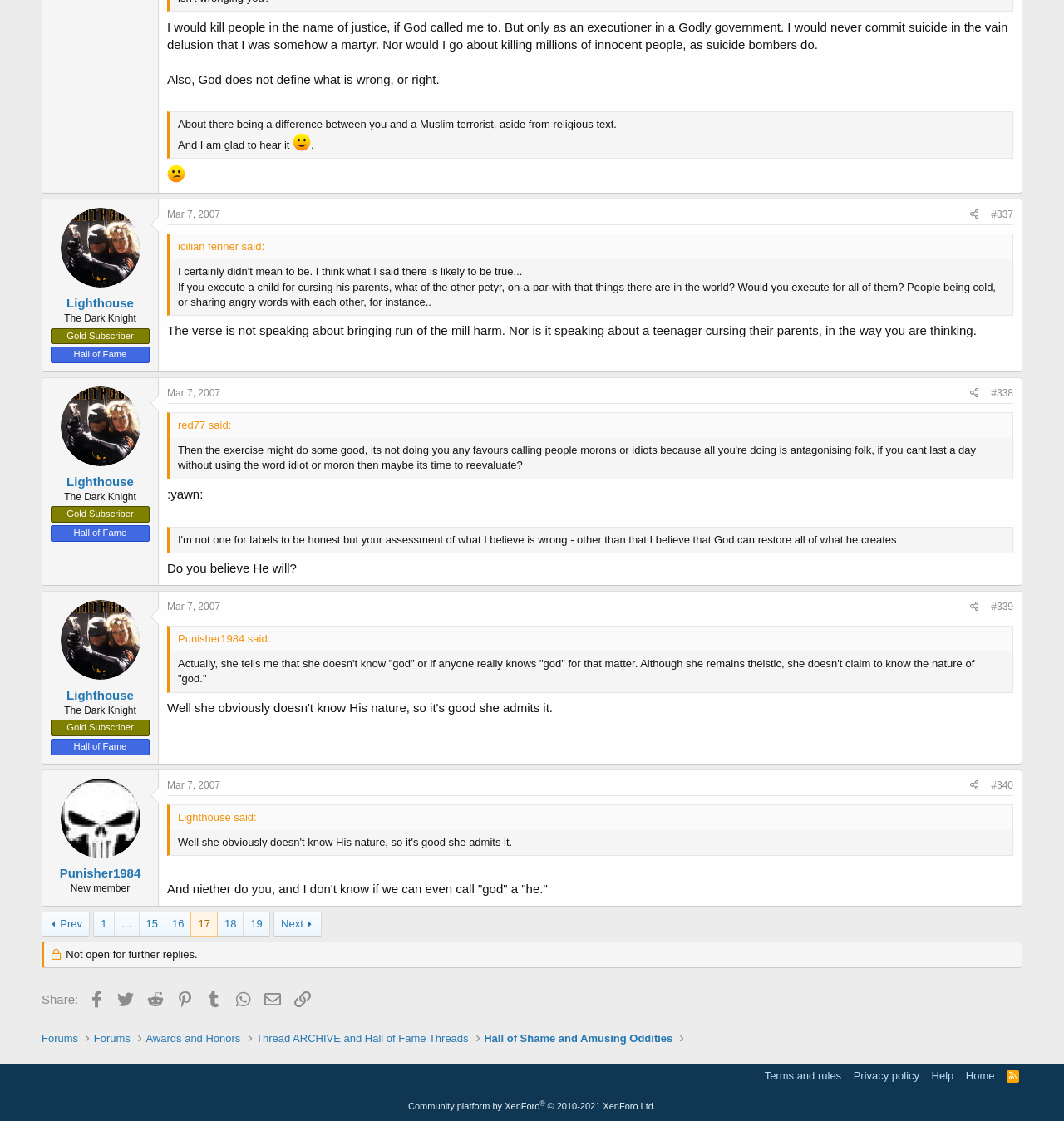How many links are there in the last article?
Please provide a single word or phrase based on the screenshot.

3